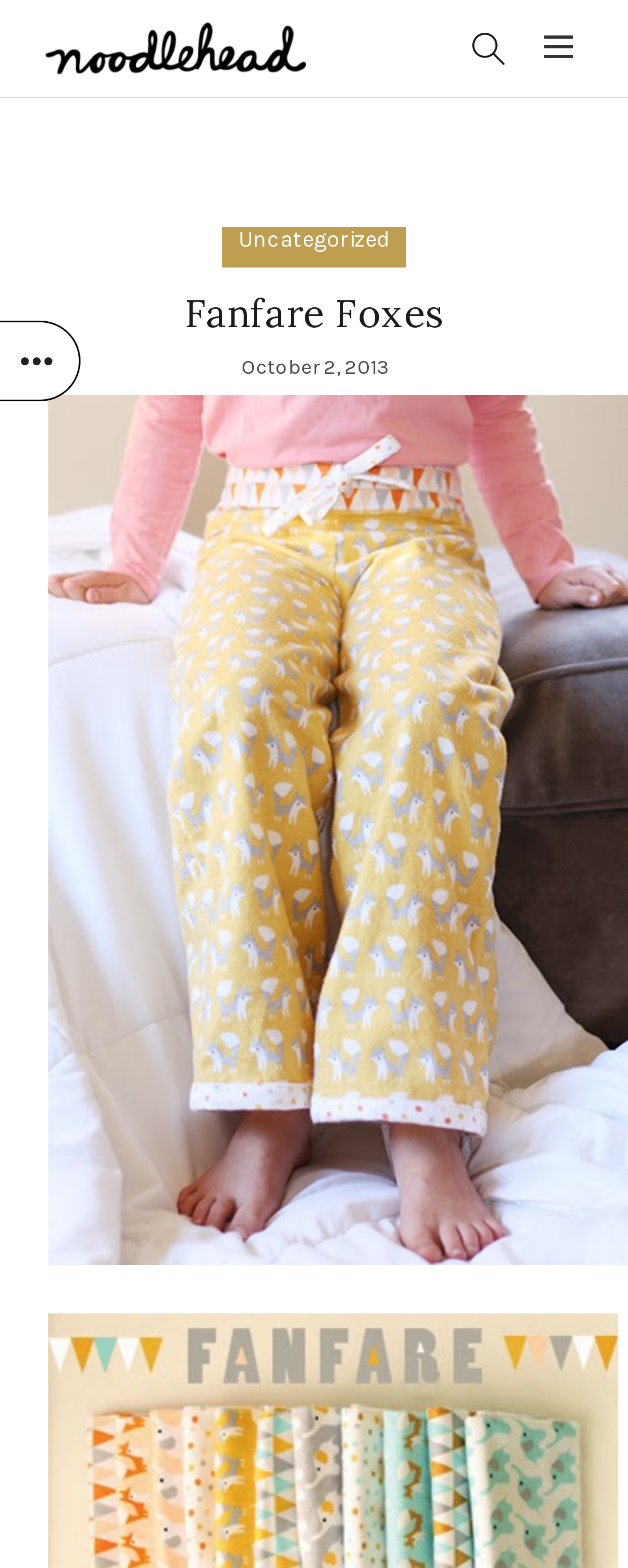Provide a thorough summary of the webpage.

The webpage appears to be a blog post or article about Fanfare Foxes. At the top-left corner, there is a logo or icon of "Noodlehead" with a link to the website. Next to it, there is a link with an icon, possibly a social media or sharing button.

Below the logo, there is a heading that reads "Fanfare Foxes" in a prominent font size. Underneath the heading, there is a category label "Uncategorized" and a timestamp "October 2, 2013" indicating when the post was published.

On the right side of the page, there are two links, one above the other, with no text descriptions. They might be navigation links or buttons.

At the very top of the page, there is another link with an icon, possibly a navigation or menu button. It is positioned at the top-left corner of the page.

There are a total of 5 links on the page, including the logo link, and 2 image elements, including the logo image. The overall layout is divided into sections, with clear headings and concise text.